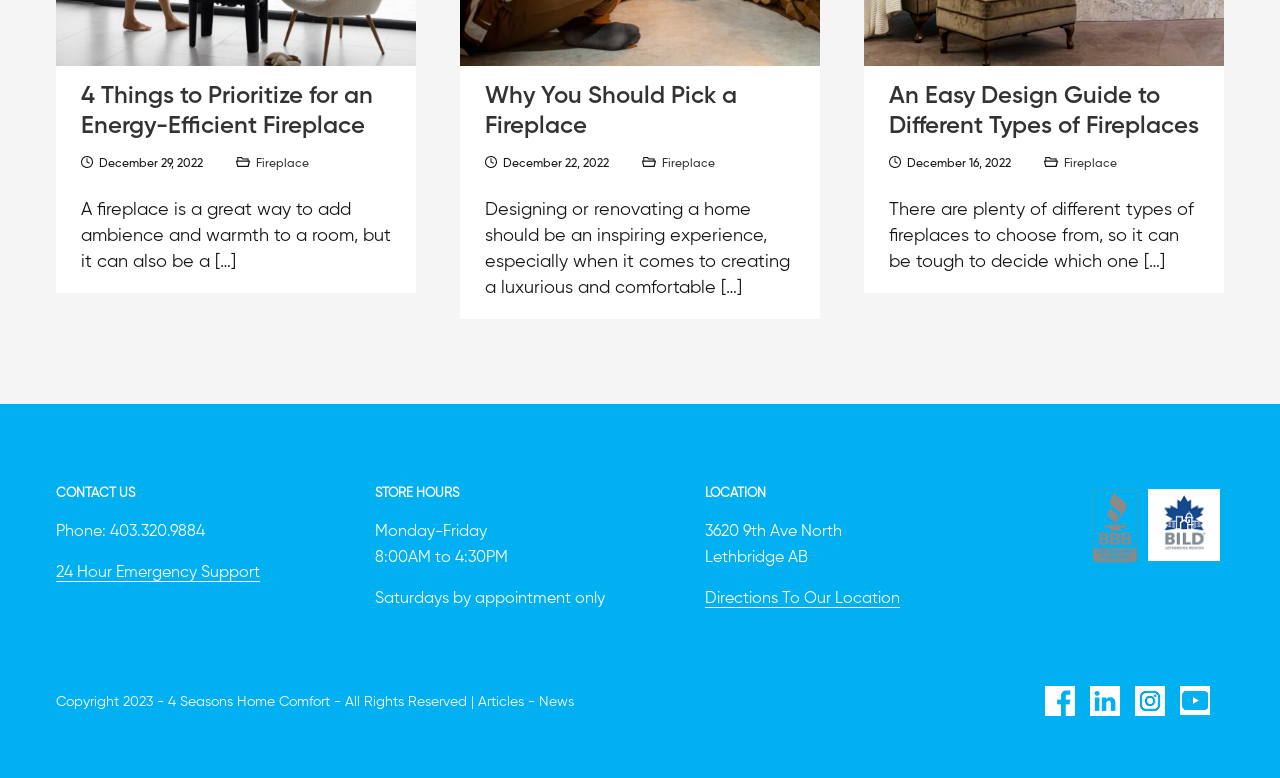What are the store hours on Saturdays?
Give a comprehensive and detailed explanation for the question.

The store hours are mentioned in the 'STORE HOURS' section, which specifies that on Saturdays, the store is open by appointment only.